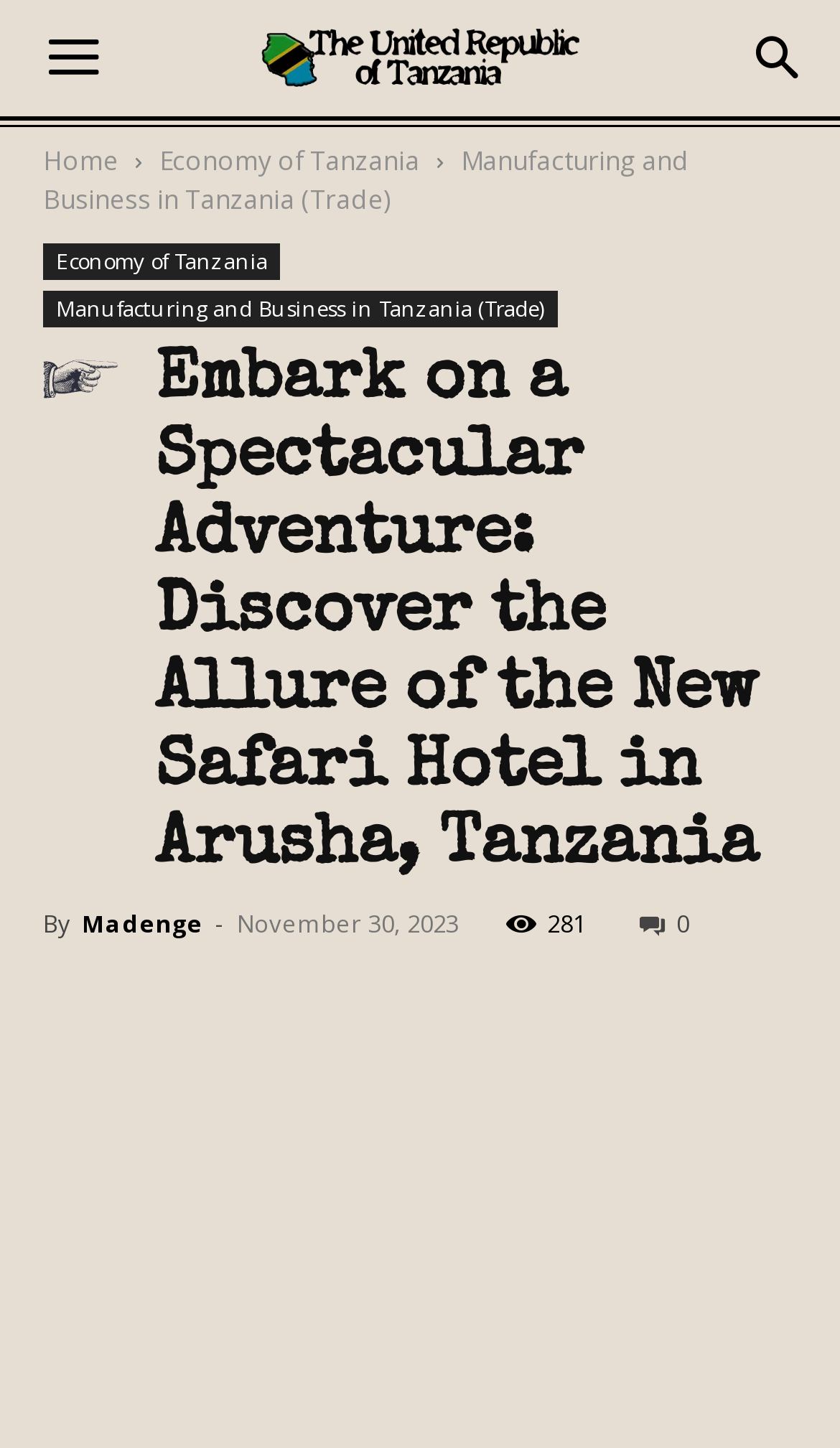Based on the provided description, "Home", find the bounding box of the corresponding UI element in the screenshot.

[0.051, 0.098, 0.141, 0.123]